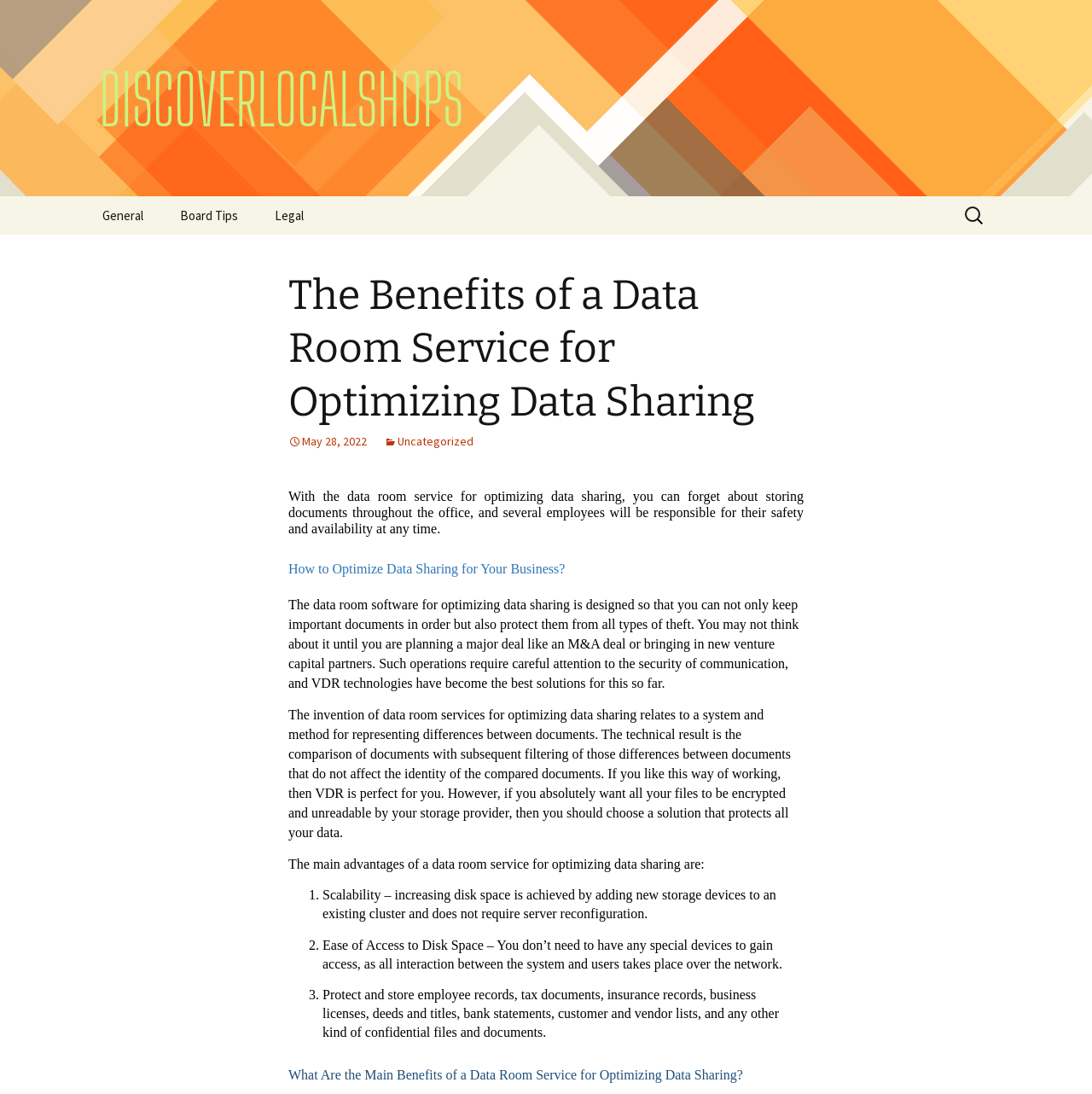With reference to the image, please provide a detailed answer to the following question: What is the main purpose of a data room service?

Based on the webpage content, it is clear that the data room service is designed not only for storage but also for collaboration, which implies that its main purpose is to optimize data sharing.